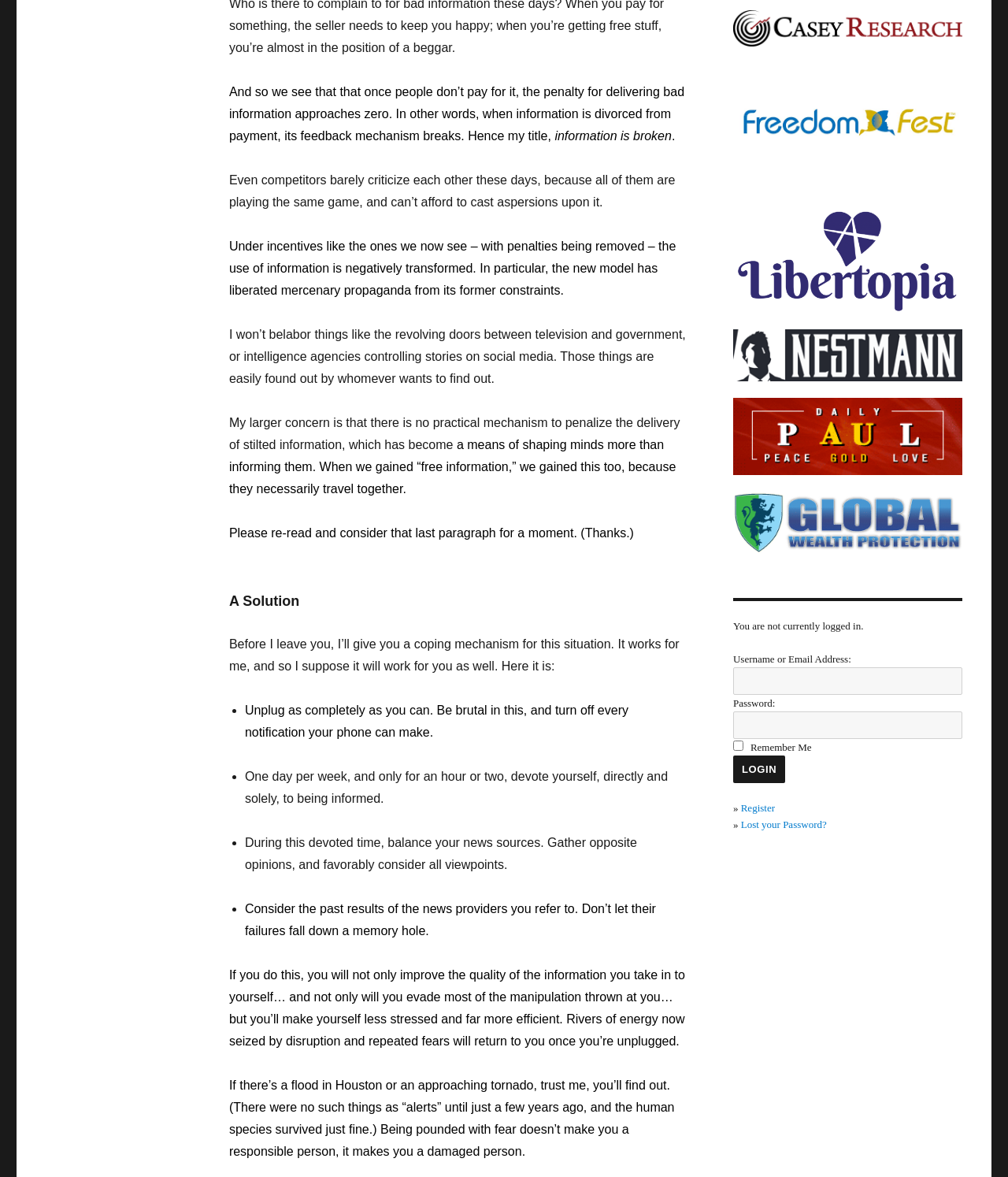Specify the bounding box coordinates of the element's region that should be clicked to achieve the following instruction: "Enter username or email address". The bounding box coordinates consist of four float numbers between 0 and 1, in the format [left, top, right, bottom].

[0.727, 0.567, 0.955, 0.59]